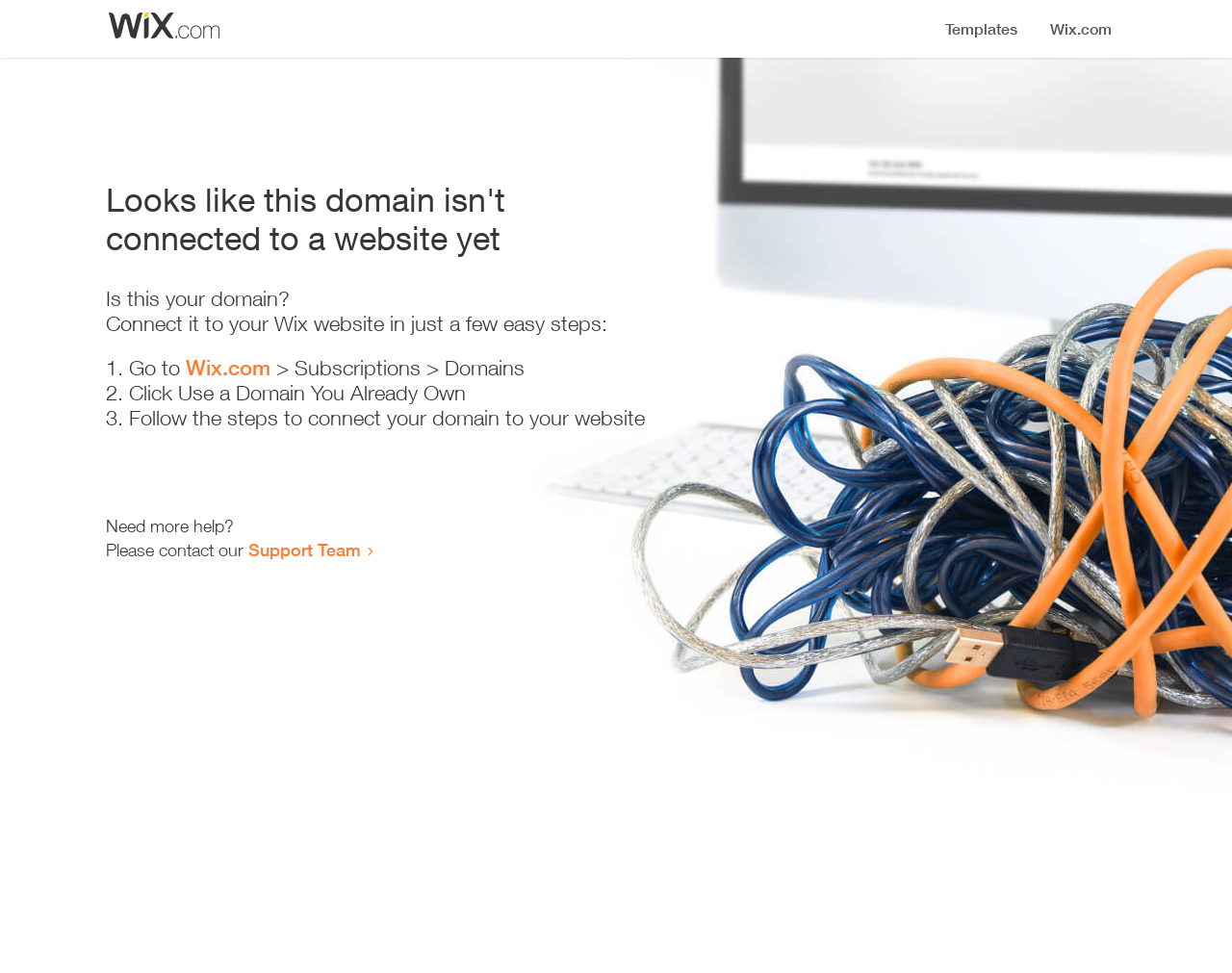What is the first step to connect the domain? Using the information from the screenshot, answer with a single word or phrase.

Go to Wix.com